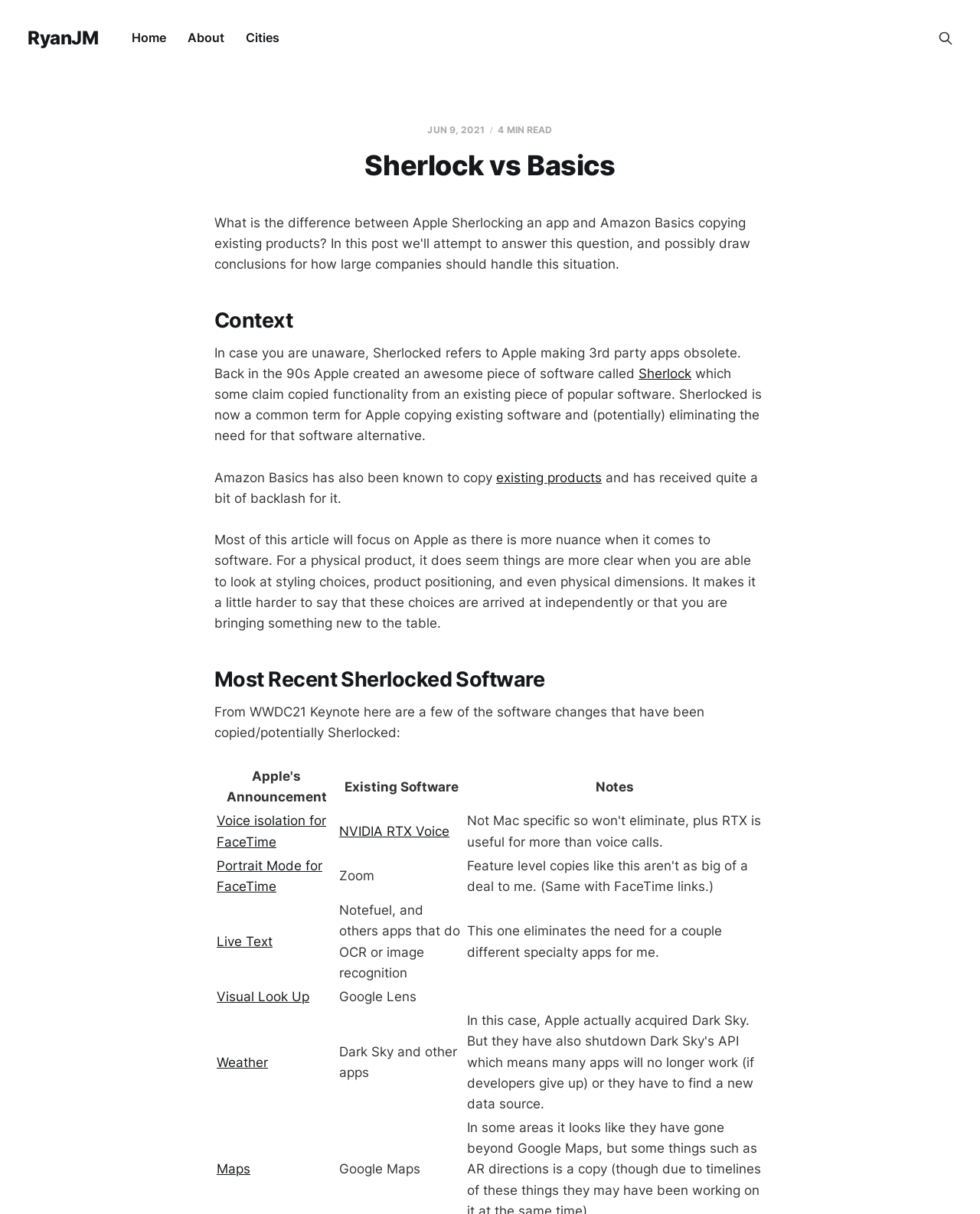Please identify the bounding box coordinates of the clickable element to fulfill the following instruction: "Click on the 'RyanJM' link". The coordinates should be four float numbers between 0 and 1, i.e., [left, top, right, bottom].

[0.028, 0.024, 0.1, 0.039]